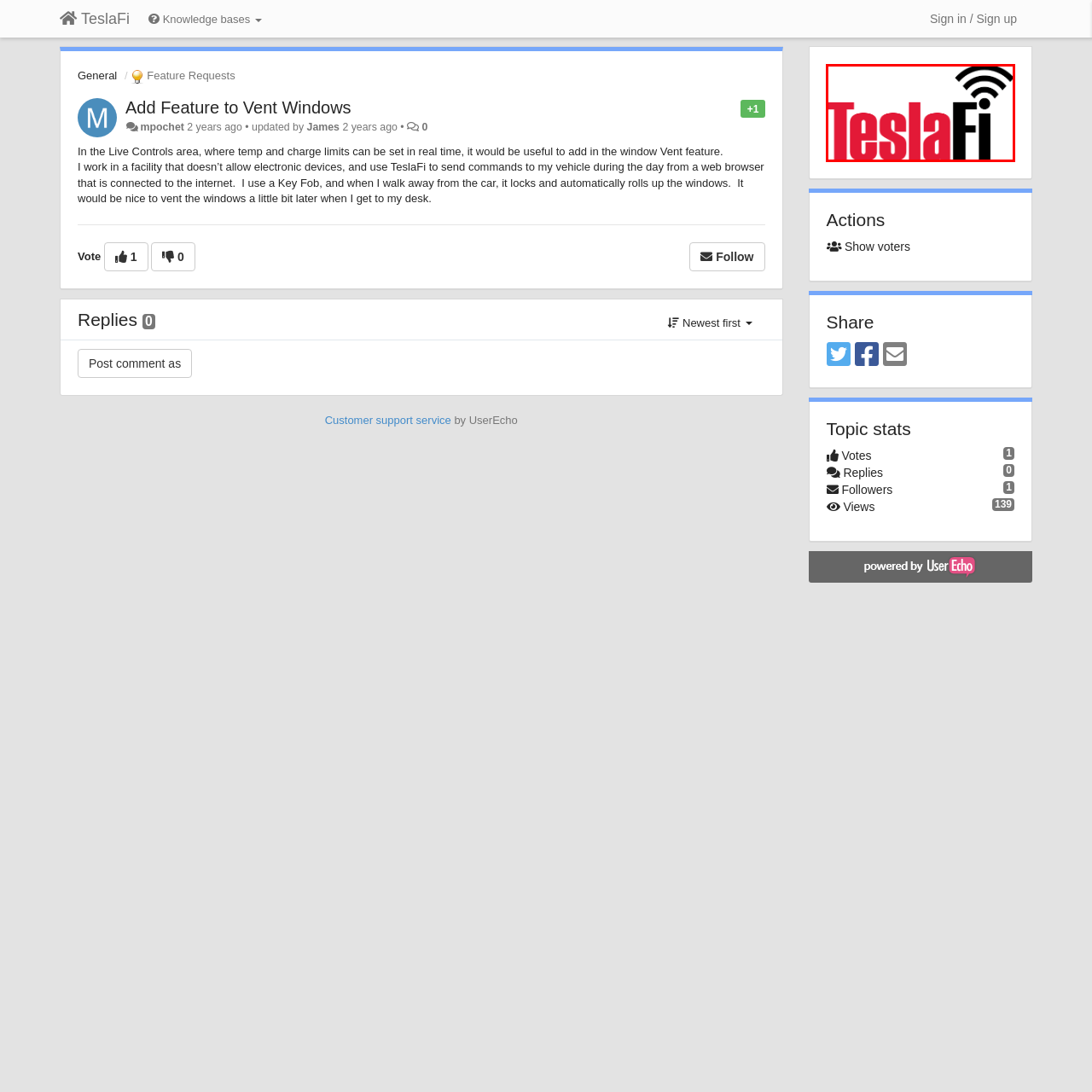Examine the contents within the red bounding box and respond with a single word or phrase: What does the graphic element above the text symbolize?

connectivity and technology